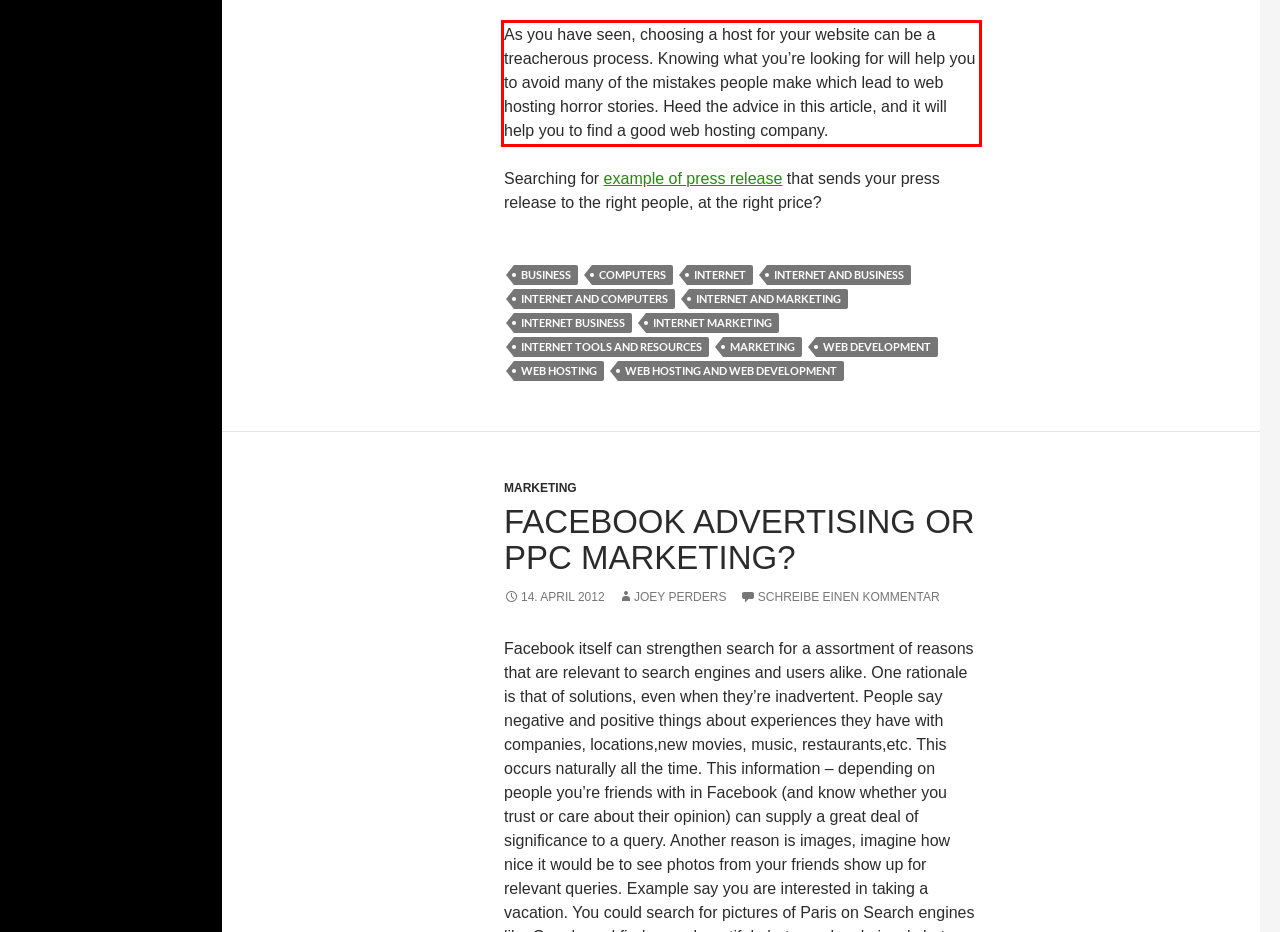You are given a screenshot with a red rectangle. Identify and extract the text within this red bounding box using OCR.

As you have seen, choosing a host for your website can be a treacherous process. Knowing what you’re looking for will help you to avoid many of the mistakes people make which lead to web hosting horror stories. Heed the advice in this article, and it will help you to find a good web hosting company.